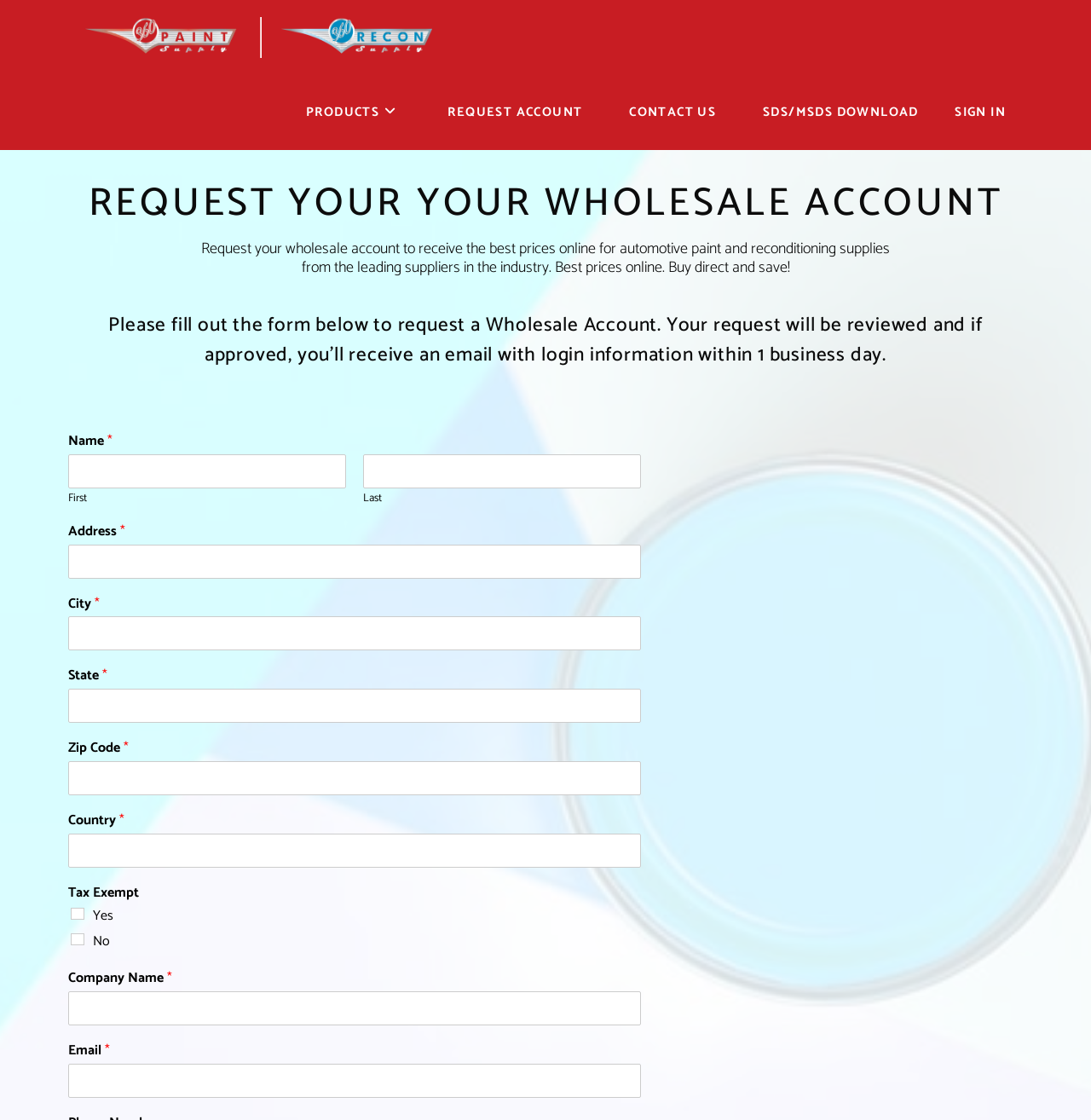Please identify the bounding box coordinates of the element's region that I should click in order to complete the following instruction: "Click on the 360PAINTSUPPLY link". The bounding box coordinates consist of four float numbers between 0 and 1, i.e., [left, top, right, bottom].

[0.078, 0.025, 0.396, 0.042]